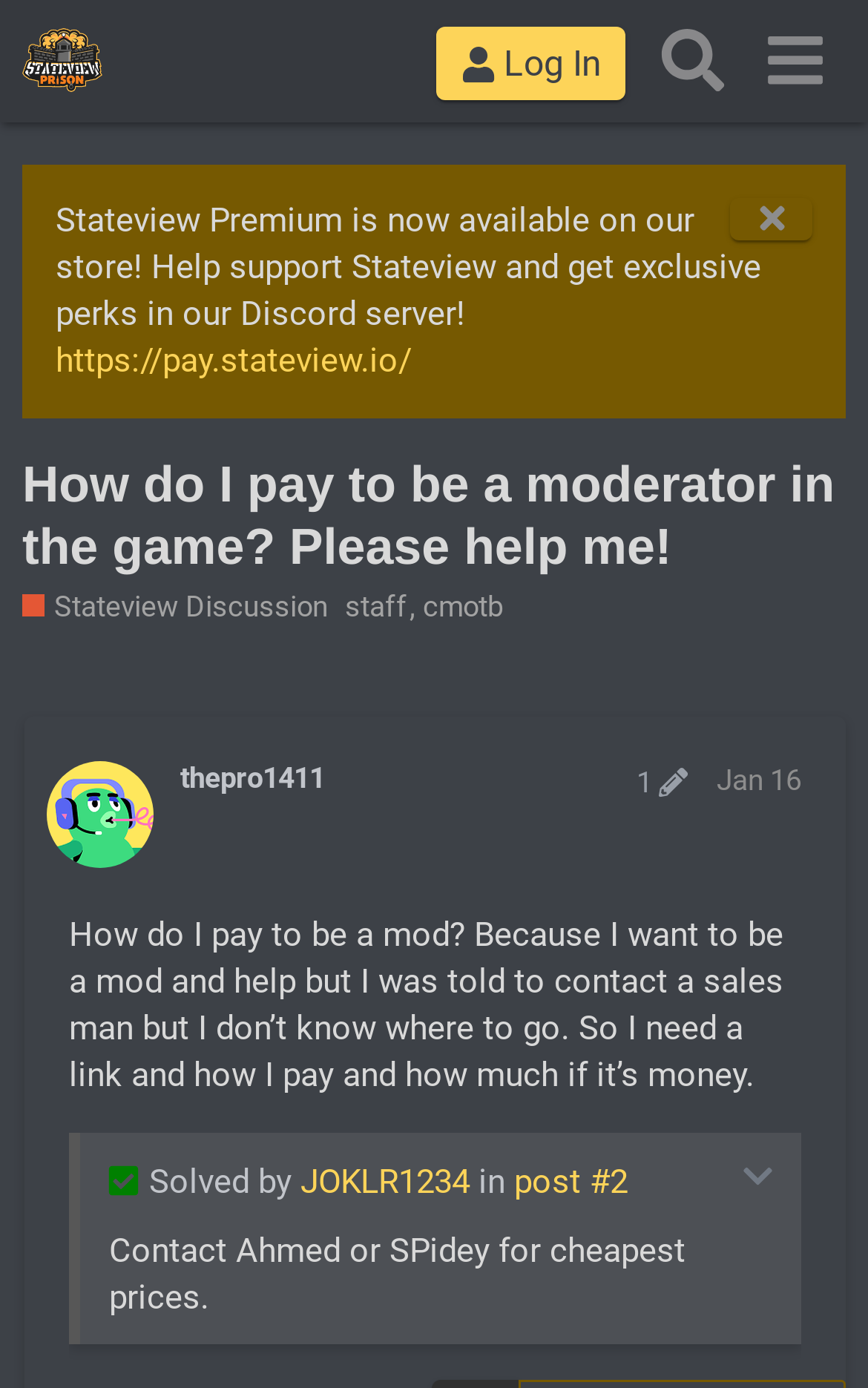Find the bounding box coordinates of the clickable area that will achieve the following instruction: "Contact Ahmed or SPidey for cheapest prices".

[0.126, 0.887, 0.79, 0.949]